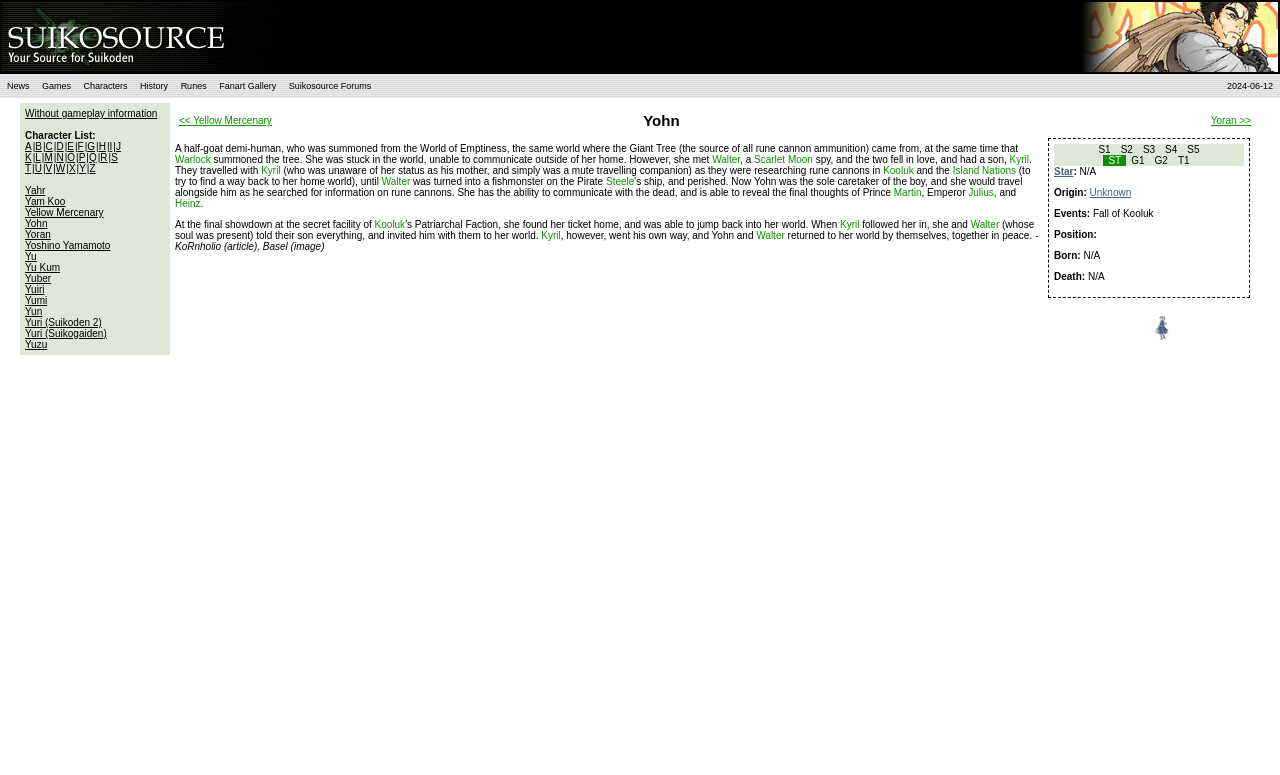What is the name of the website?
Give a detailed explanation using the information visible in the image.

The name of the website can be found in the top-left corner of the webpage, where it says 'Suikosource: Your Source for Suikoden (True Lightning Rune)'.